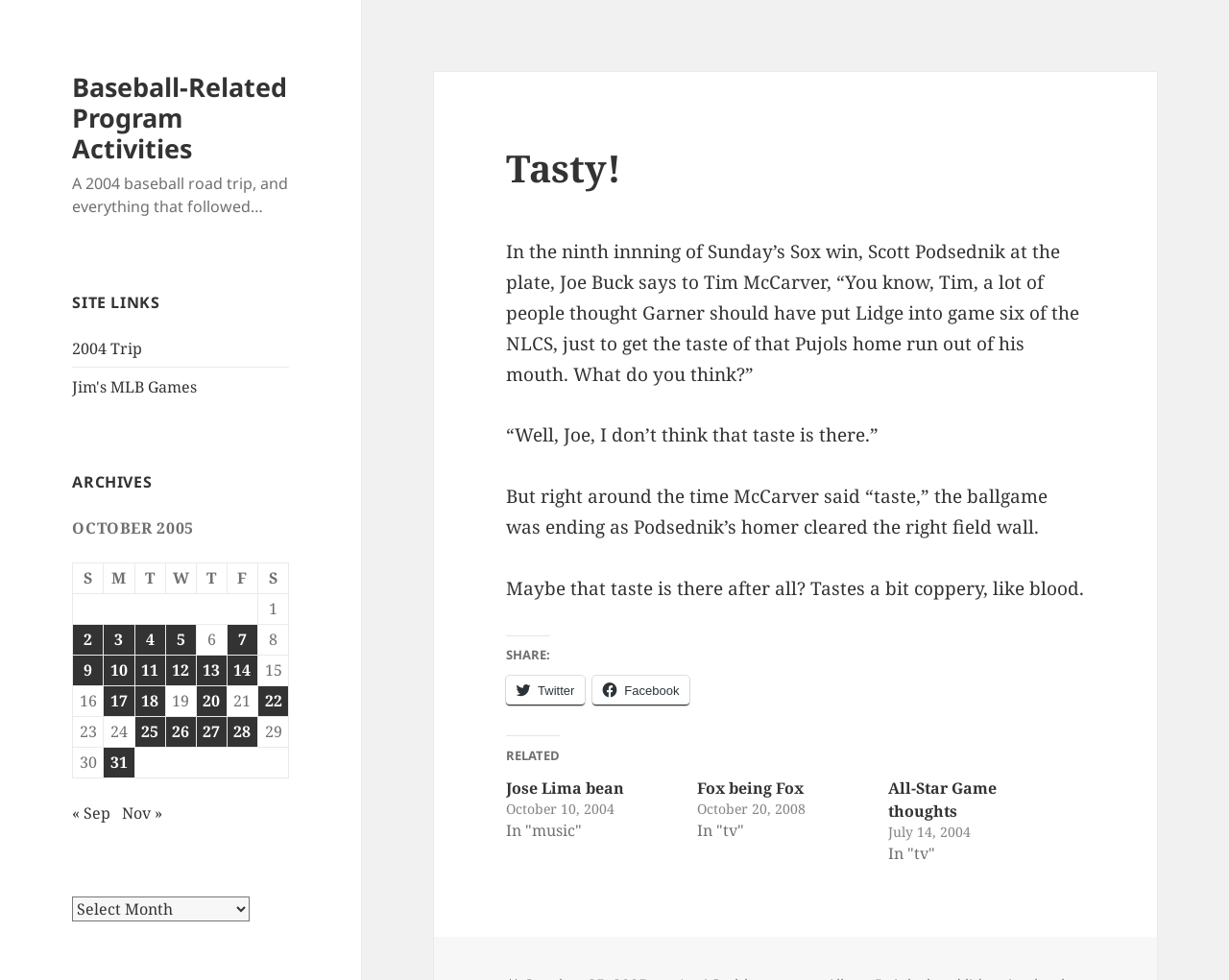Identify the bounding box coordinates of the area that should be clicked in order to complete the given instruction: "Click on 'Posts published on October 31, 2005'". The bounding box coordinates should be four float numbers between 0 and 1, i.e., [left, top, right, bottom].

[0.085, 0.763, 0.109, 0.793]